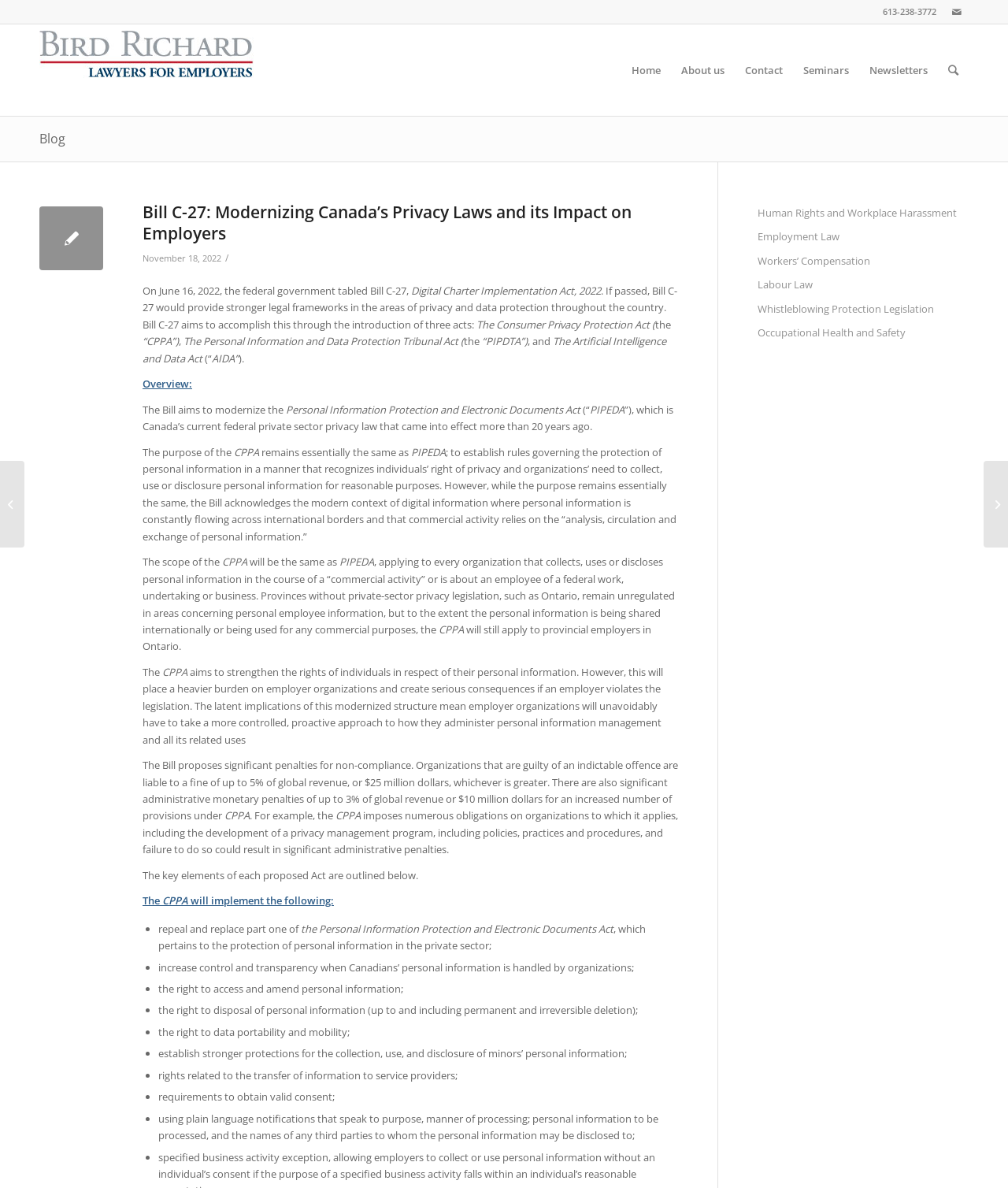Provide a short answer using a single word or phrase for the following question: 
What is Bill C-27?

Digital Charter Implementation Act, 2022